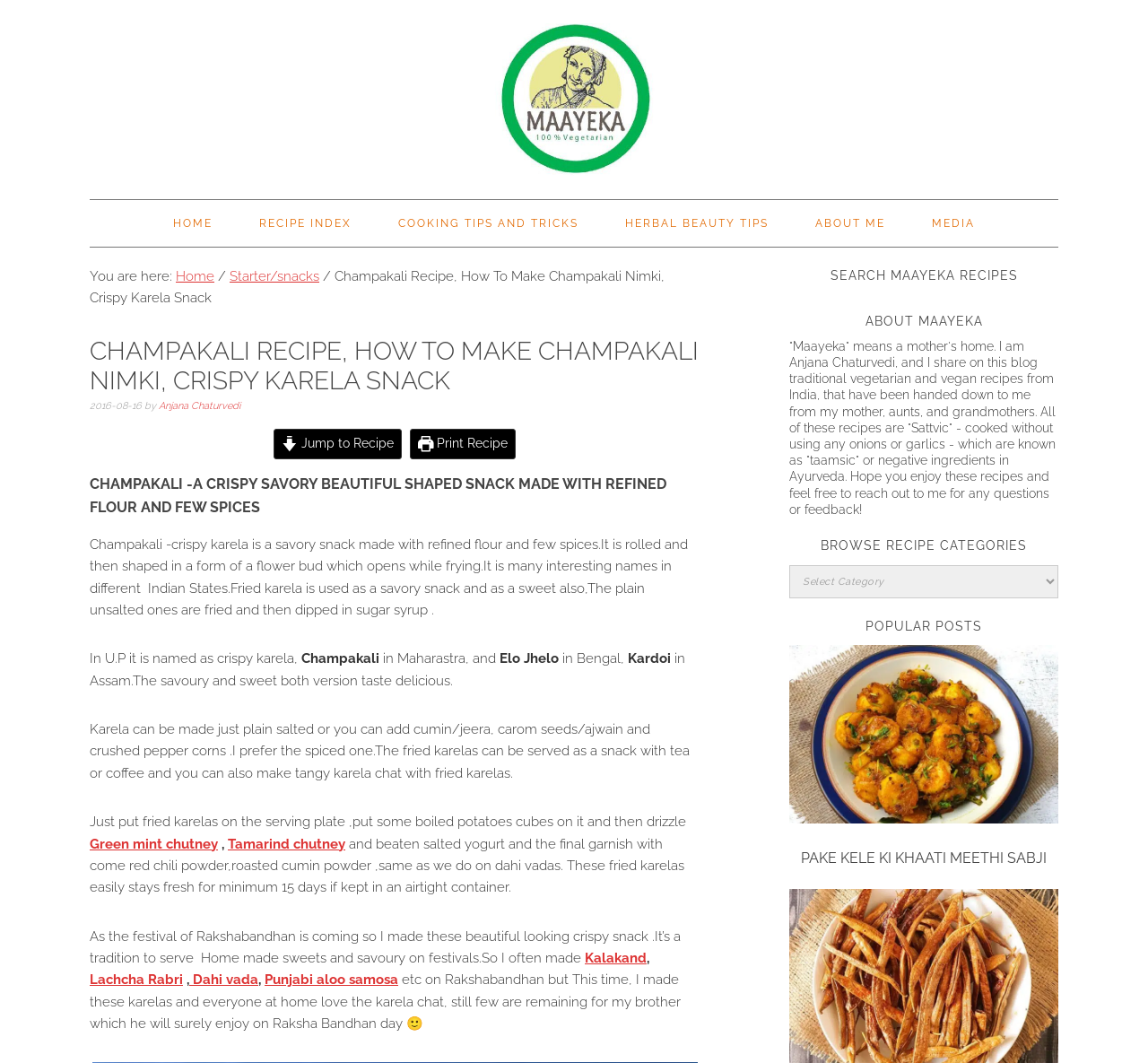Please provide the bounding box coordinates for the element that needs to be clicked to perform the instruction: "View company projects". The coordinates must consist of four float numbers between 0 and 1, formatted as [left, top, right, bottom].

None